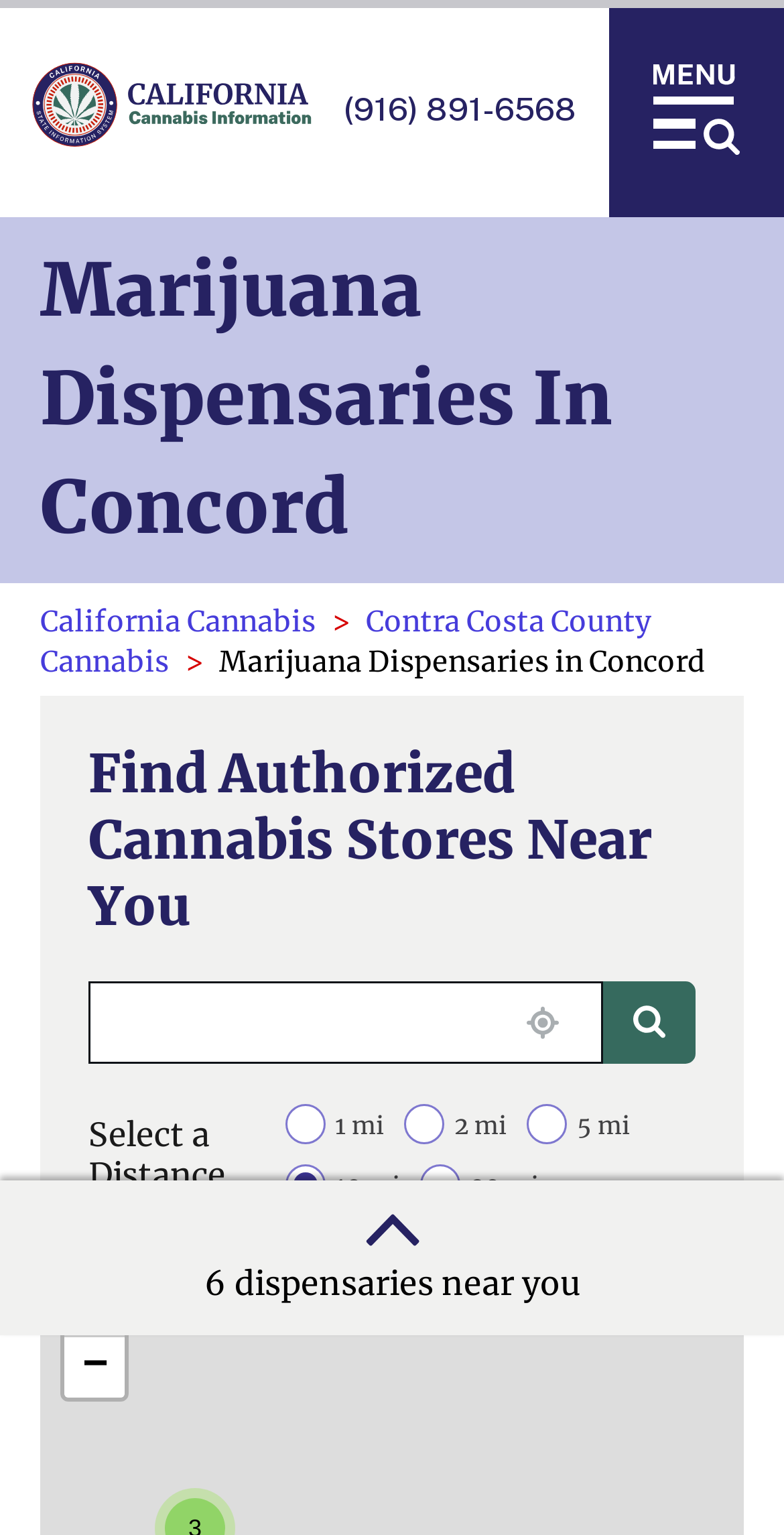Answer succinctly with a single word or phrase:
What is the default distance to search for dispensaries?

1 mi